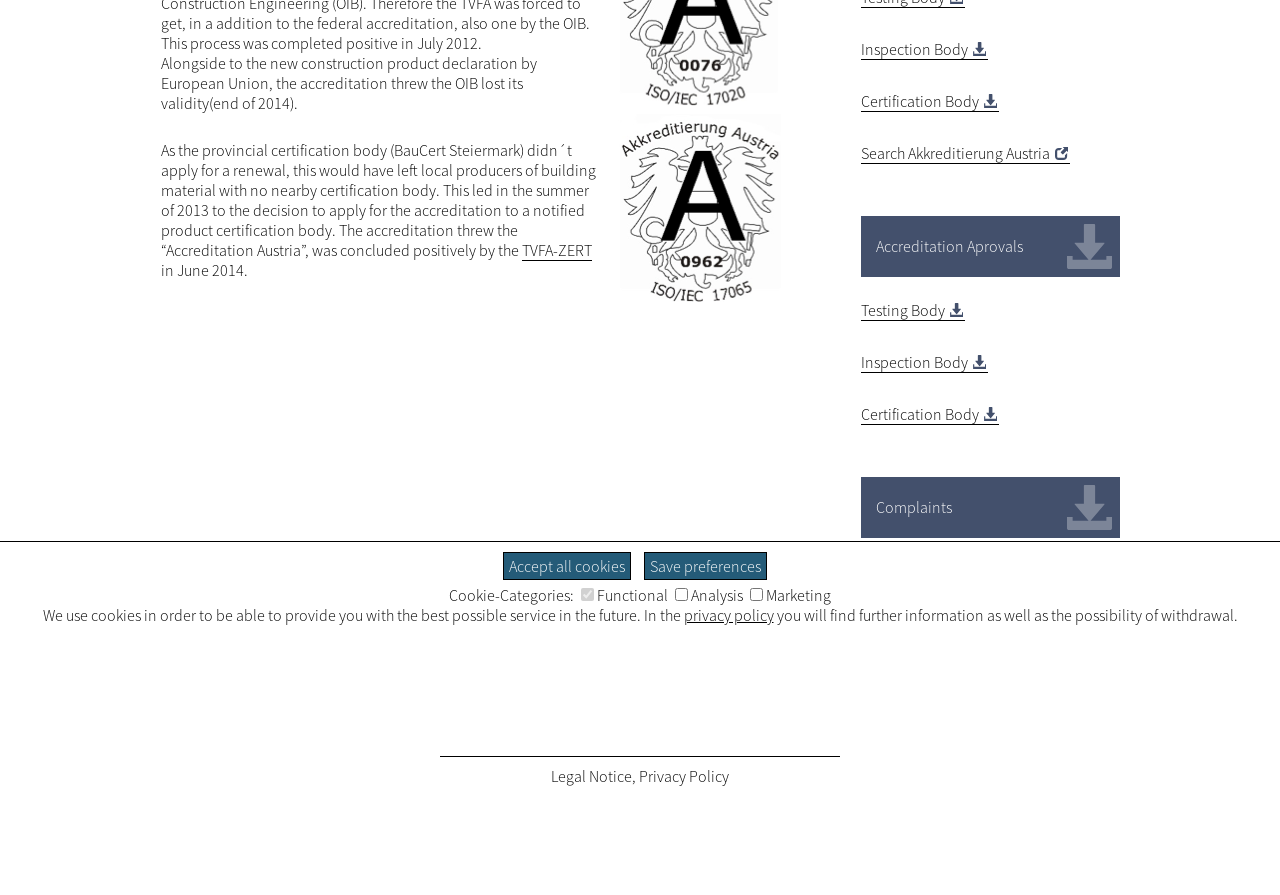Provide the bounding box coordinates of the HTML element described by the text: "Inspection Body". The coordinates should be in the format [left, top, right, bottom] with values between 0 and 1.

[0.673, 0.043, 0.772, 0.066]